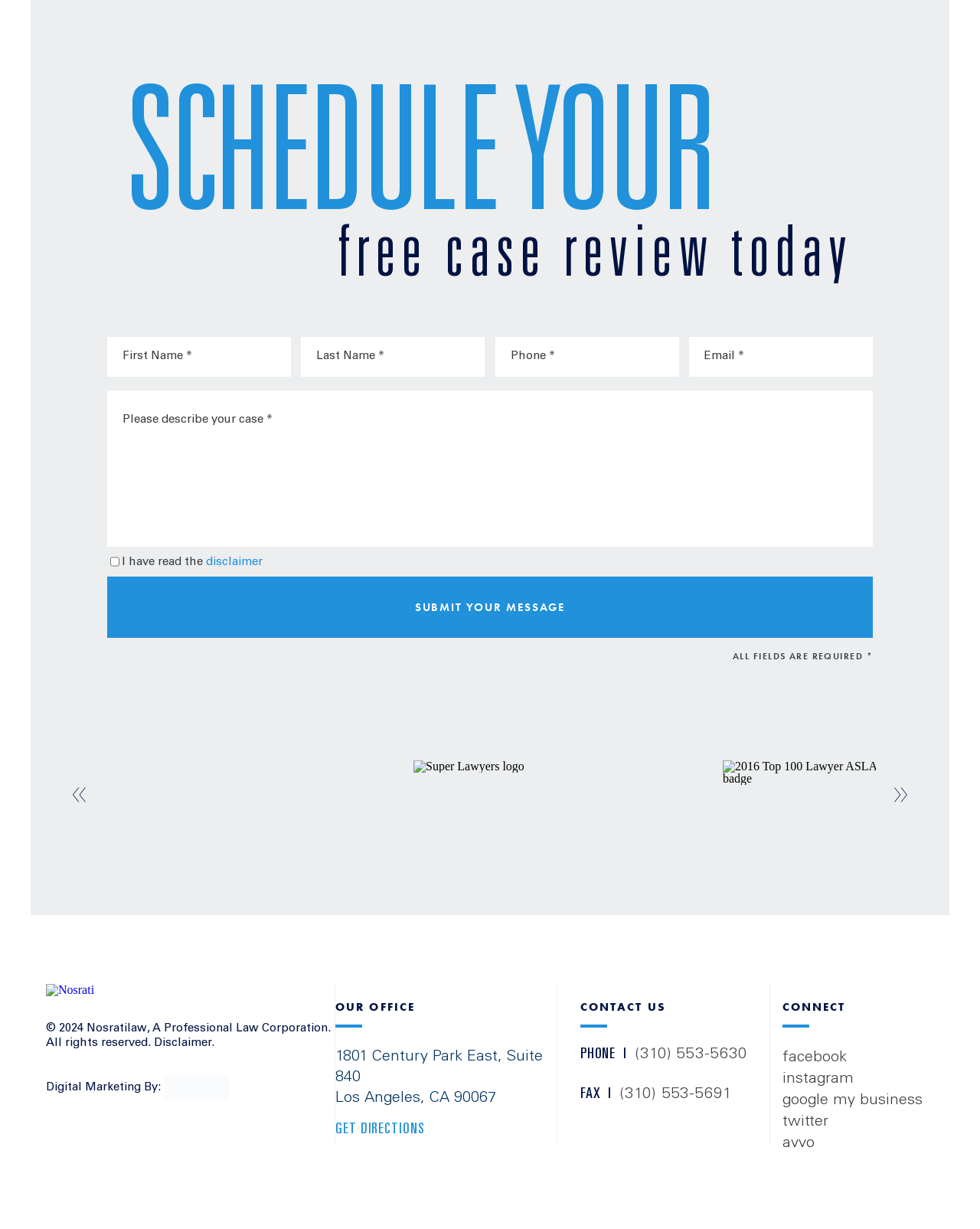Find the bounding box coordinates of the area to click in order to follow the instruction: "Schedule a free case review".

[0.129, 0.095, 0.871, 0.183]